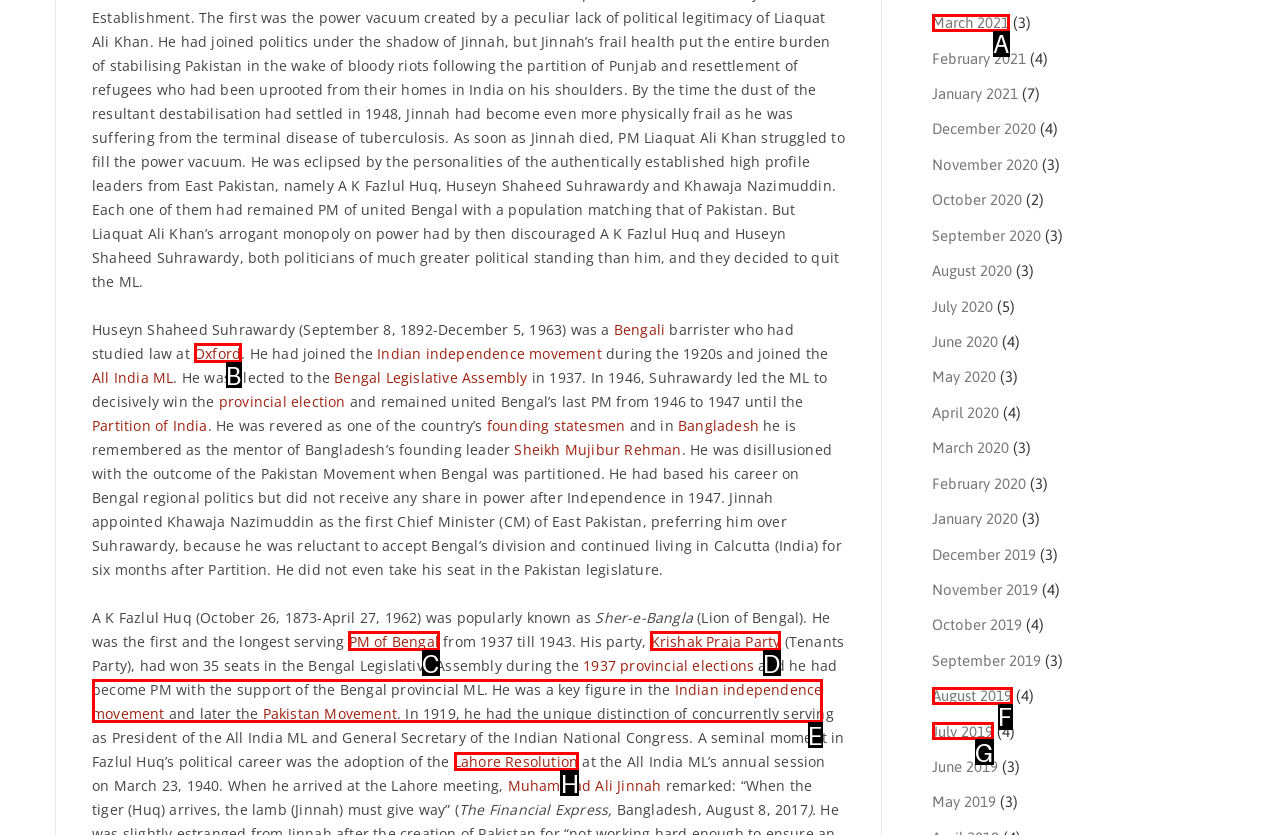From the given options, choose the one to complete the task: Go to the page about the Lahore Resolution
Indicate the letter of the correct option.

H